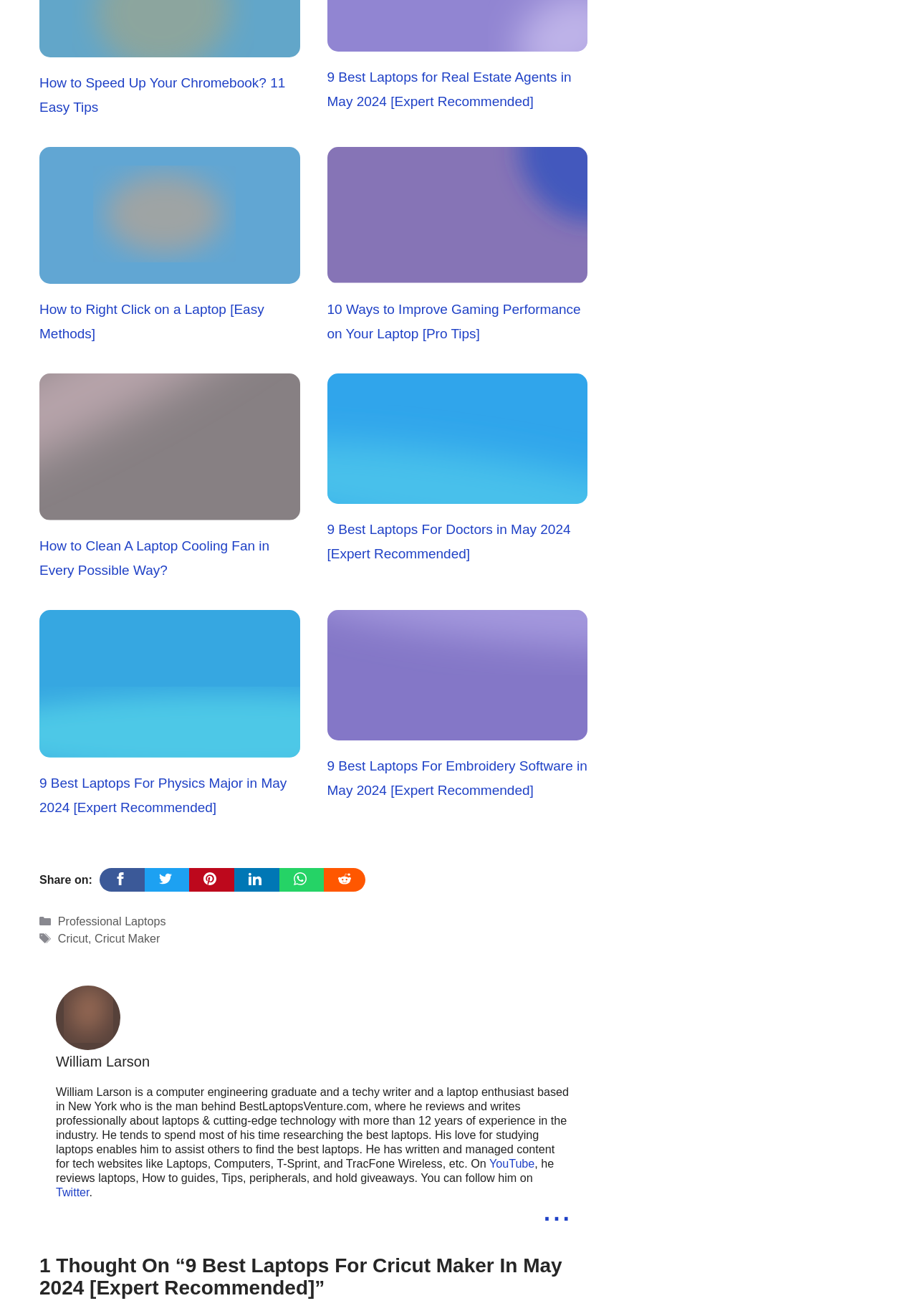Determine the bounding box coordinates for the area you should click to complete the following instruction: "Share on social media".

[0.043, 0.664, 0.101, 0.673]